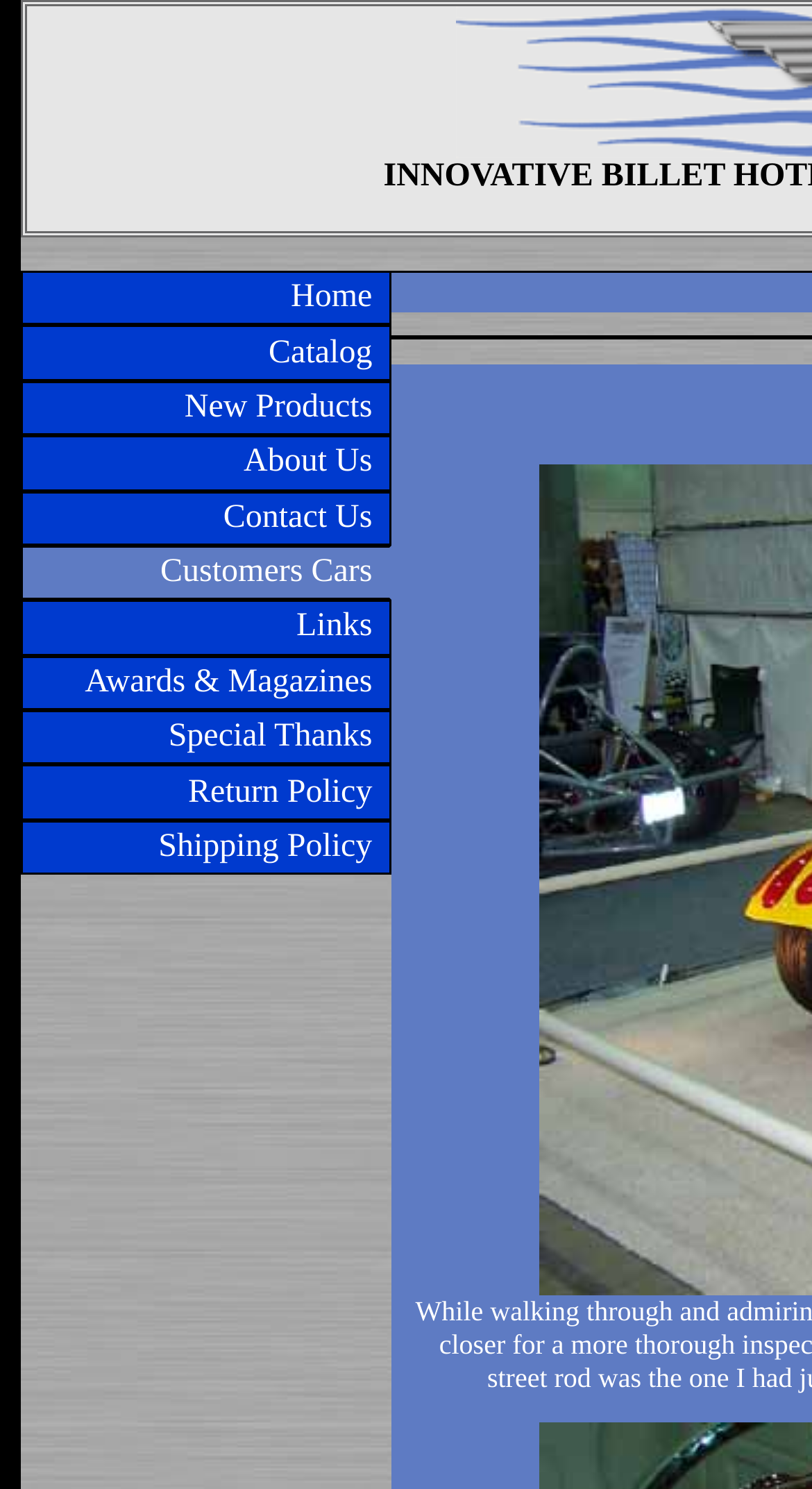Please specify the bounding box coordinates of the clickable region necessary for completing the following instruction: "view customer cars". The coordinates must consist of four float numbers between 0 and 1, i.e., [left, top, right, bottom].

[0.025, 0.366, 0.482, 0.403]